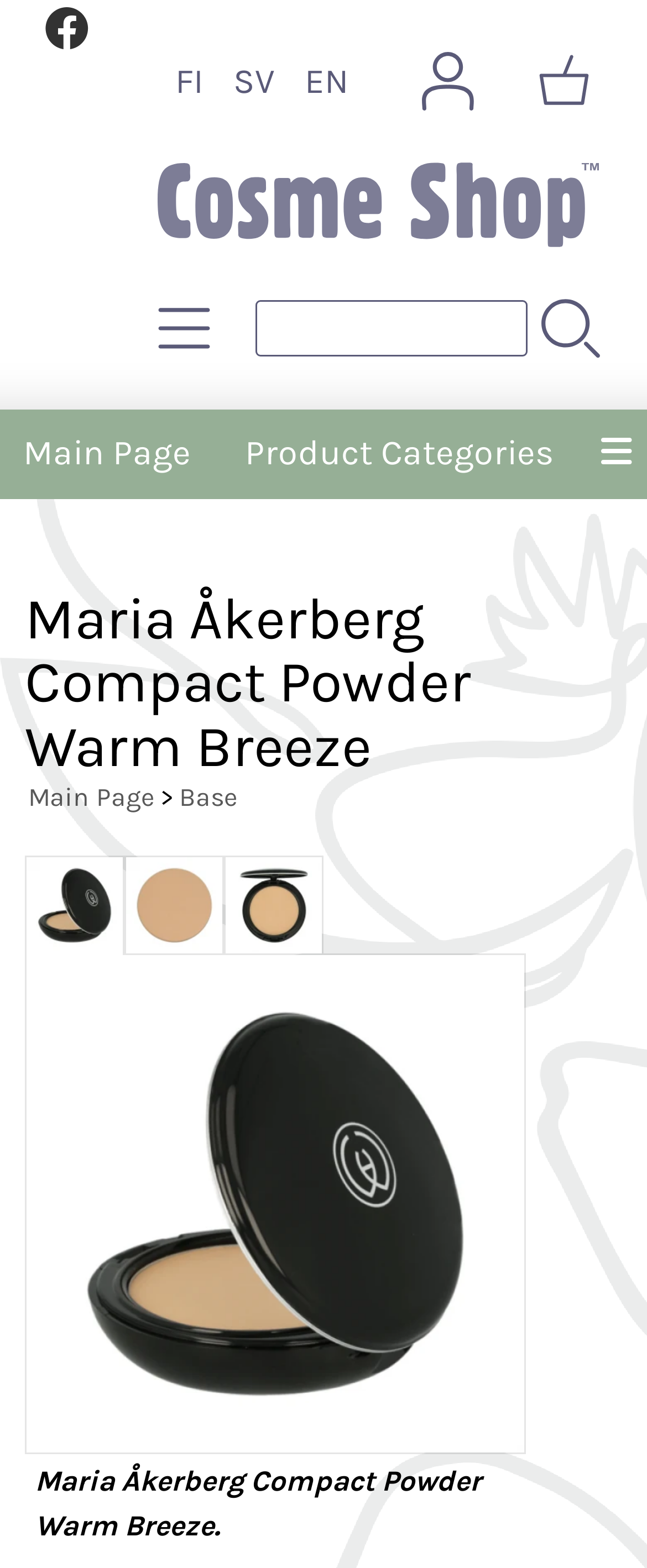What is the purpose of the textbox?
Using the image as a reference, deliver a detailed and thorough answer to the question.

I found a textbox with a label 'Product search' which suggests that it is used for searching products on the website.